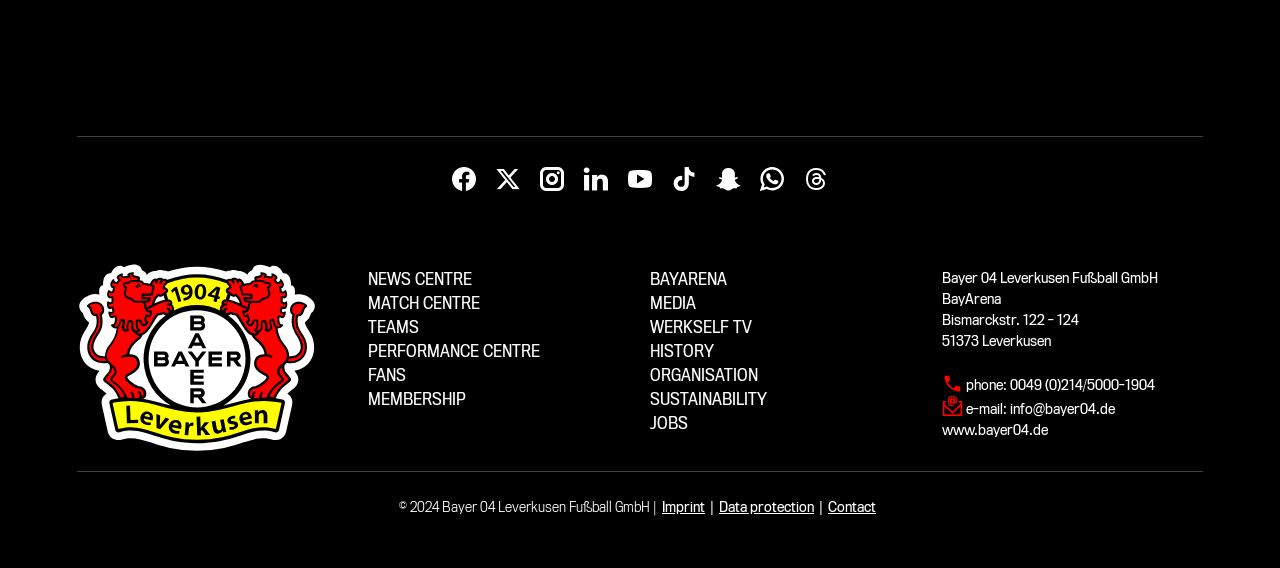Please identify the bounding box coordinates of the clickable area that will fulfill the following instruction: "Visit Facebook". The coordinates should be in the format of four float numbers between 0 and 1, i.e., [left, top, right, bottom].

[0.345, 0.276, 0.38, 0.357]